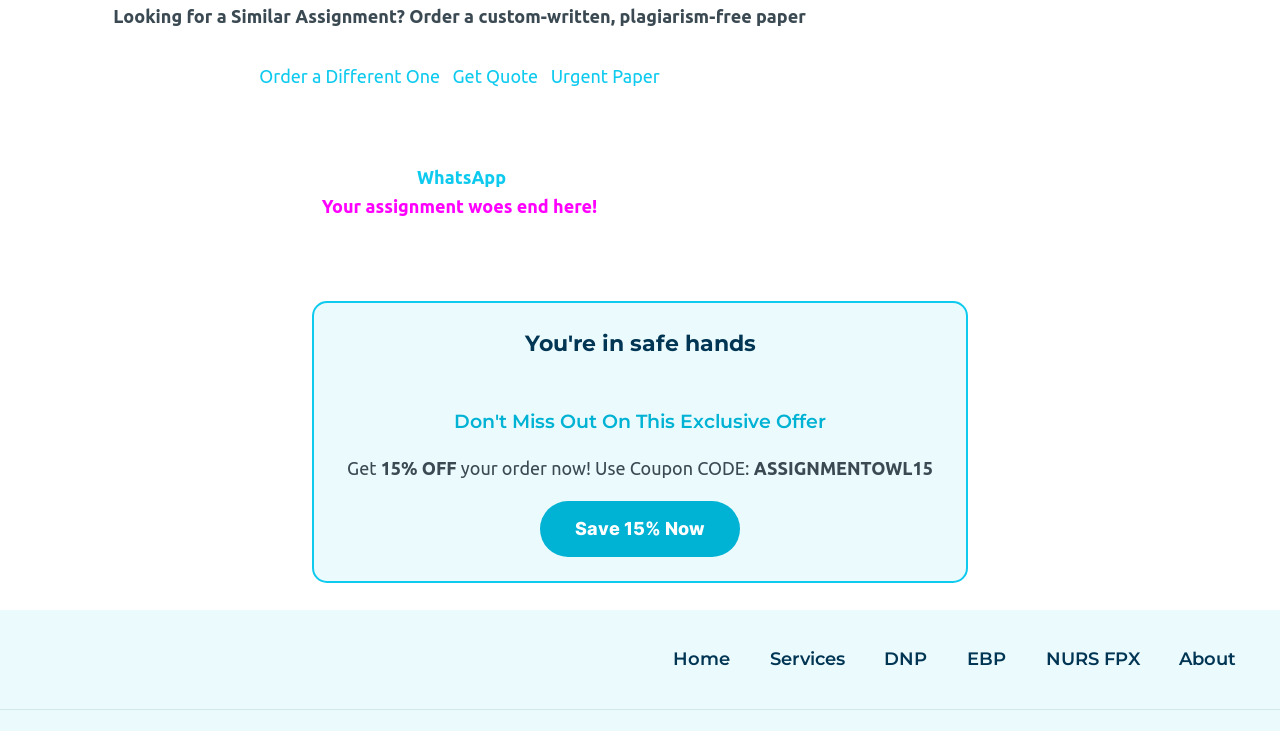Answer the question in one word or a short phrase:
What is the call-to-action button below the exclusive offer?

Save 15% Now